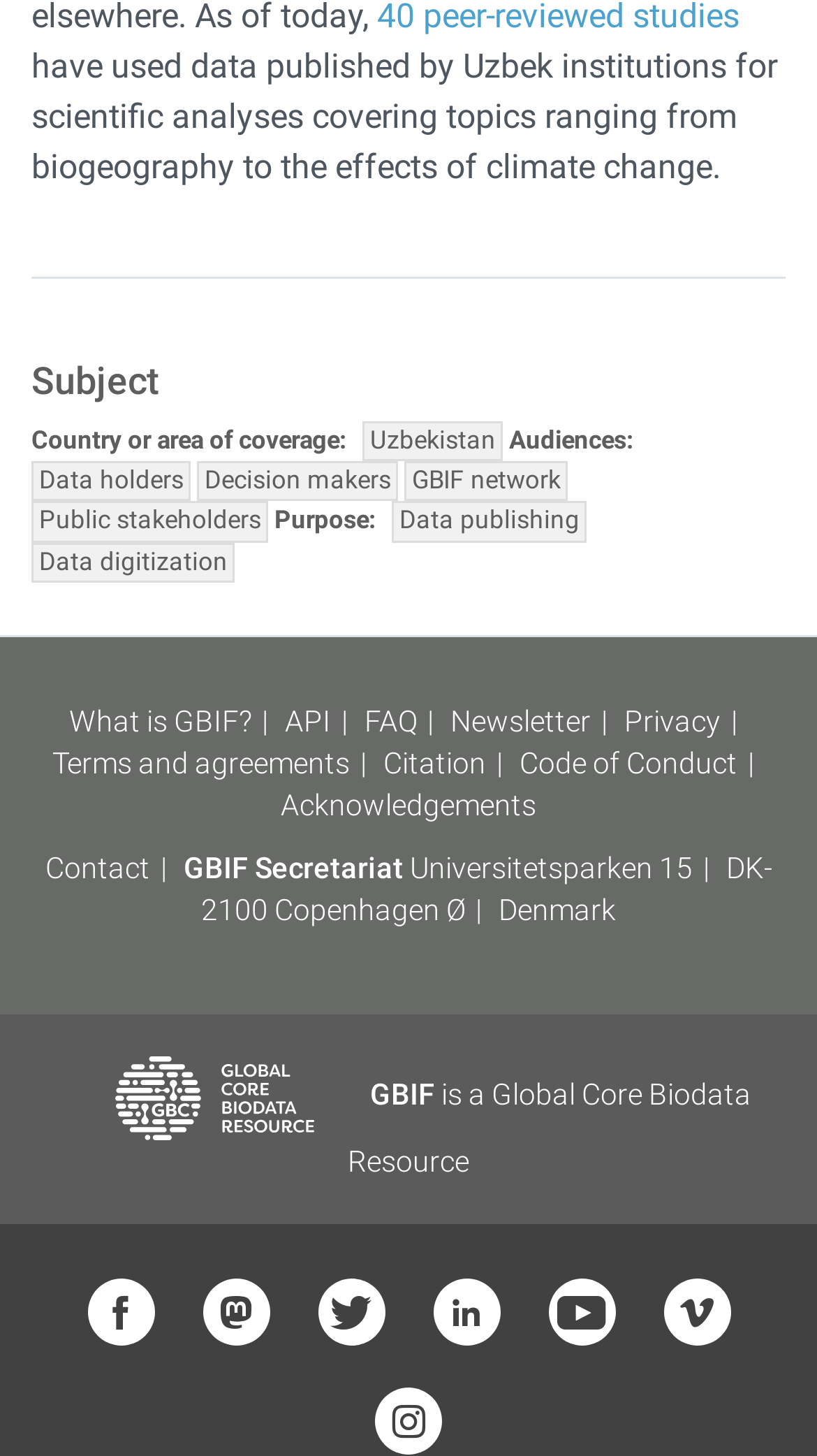Refer to the image and provide an in-depth answer to the question: 
What is the type of the element with the text 'GBIF is a Global Core Biodata Resource'?

The answer can be found by looking at the element with the text 'GBIF is a Global Core Biodata Resource' and determining that it is a link element.